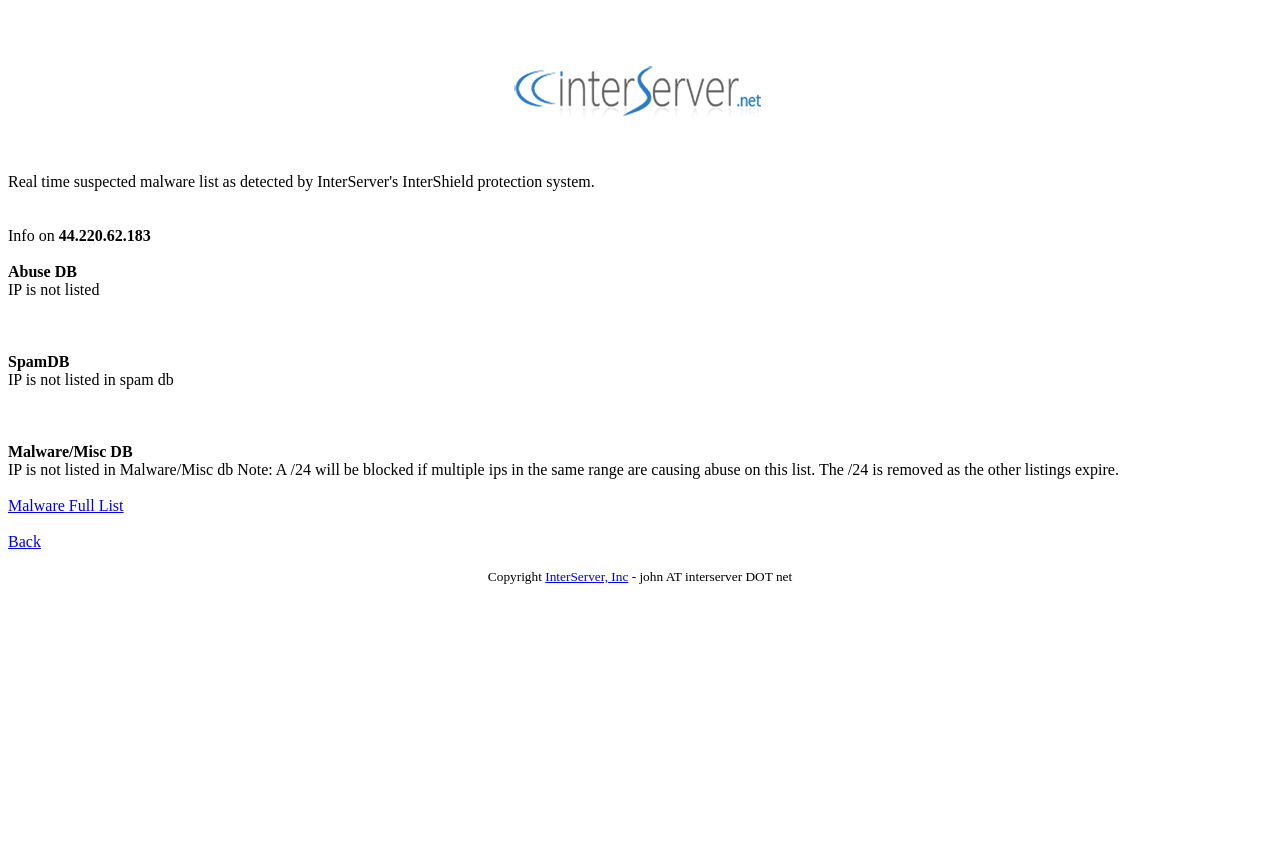Reply to the question with a brief word or phrase: Is the IP address listed in Abuse DB?

No